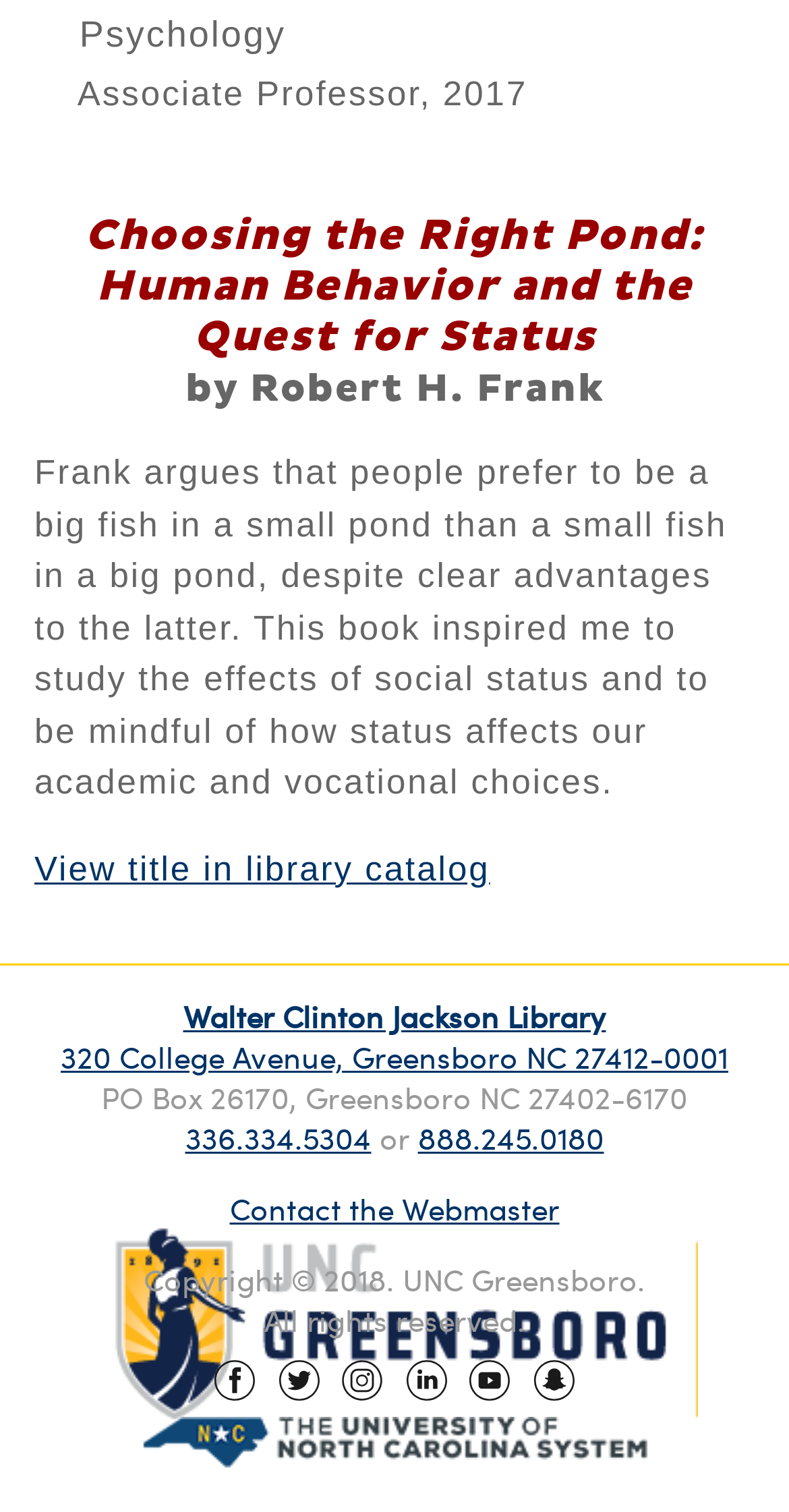What is the copyright year of the webpage?
Answer the question with a single word or phrase derived from the image.

2018